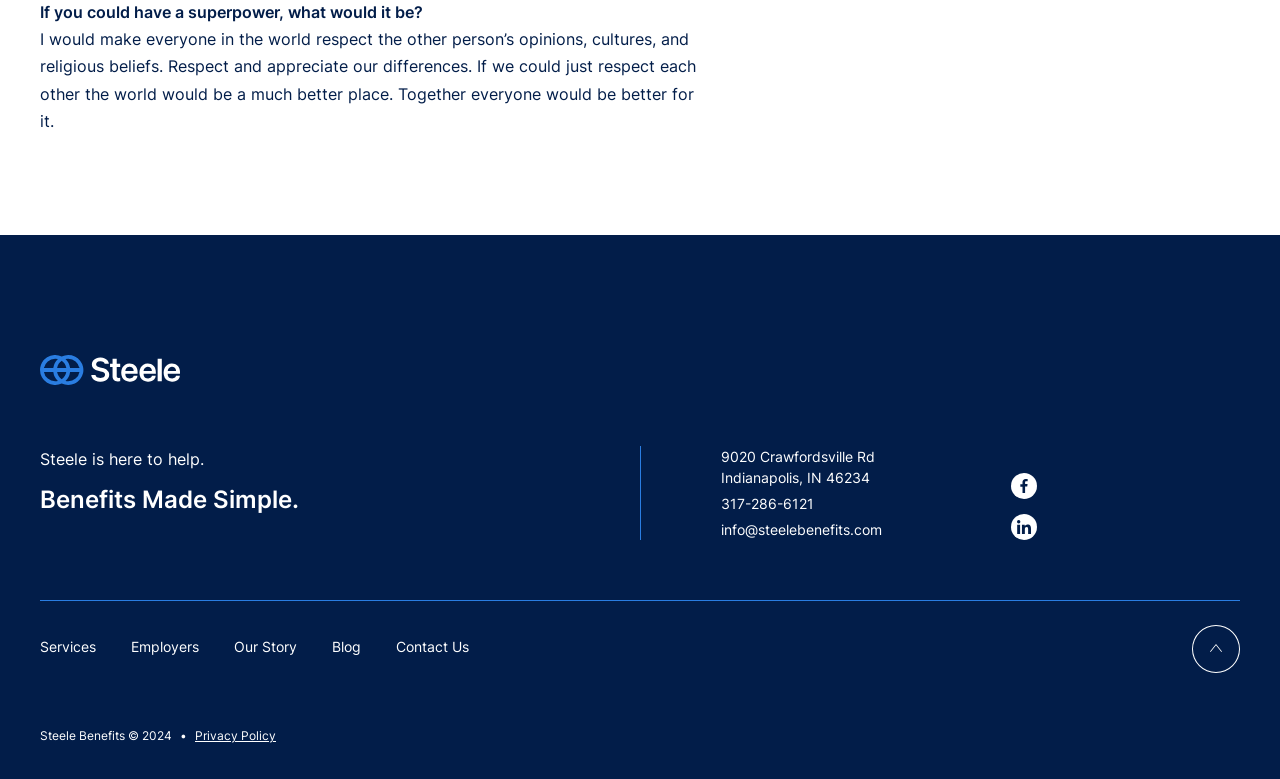Locate the bounding box coordinates of the clickable region necessary to complete the following instruction: "Click the 'Services' link". Provide the coordinates in the format of four float numbers between 0 and 1, i.e., [left, top, right, bottom].

[0.031, 0.819, 0.075, 0.841]